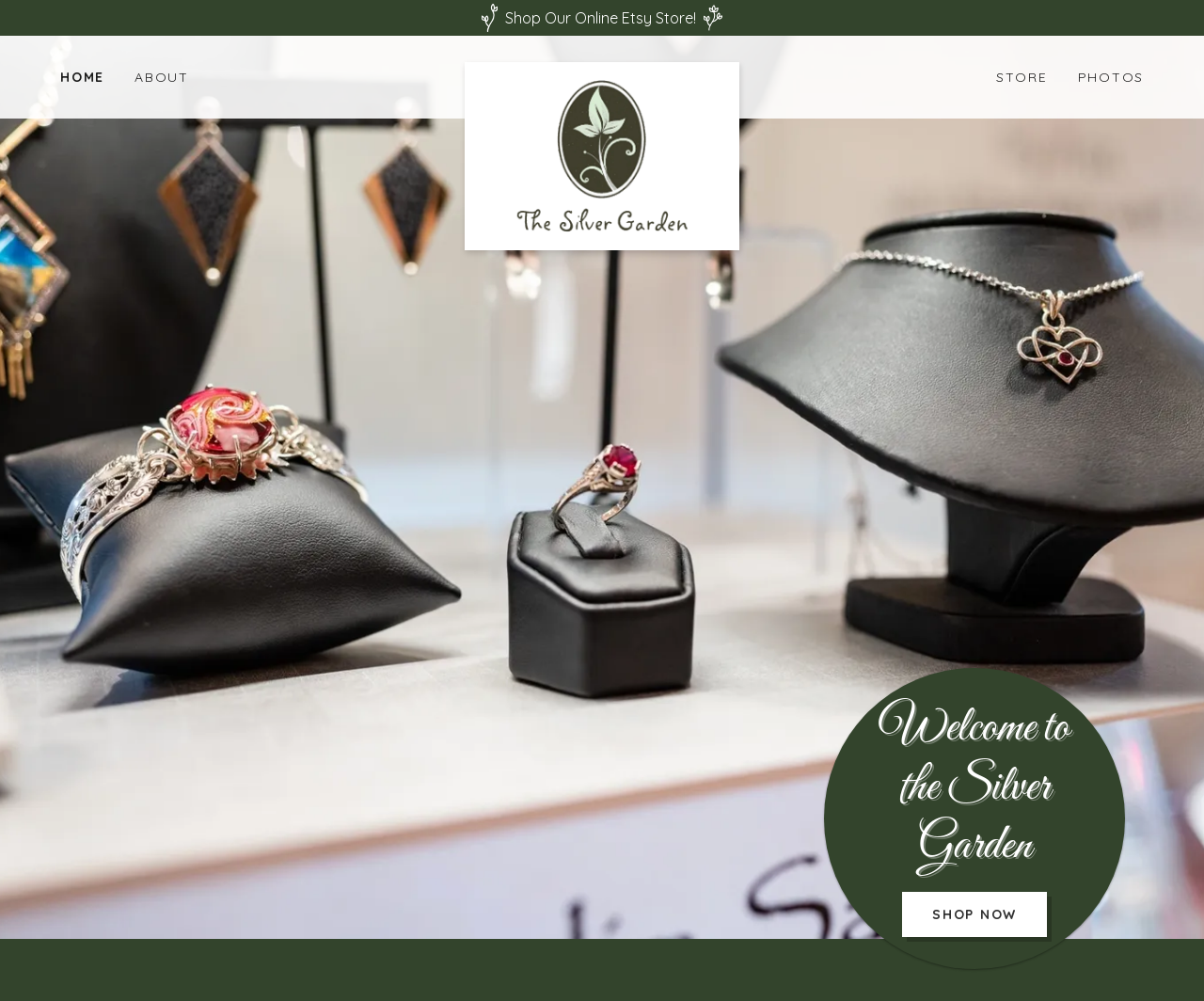How many menu items are under 'STORE'?
Answer with a single word or phrase by referring to the visual content.

4